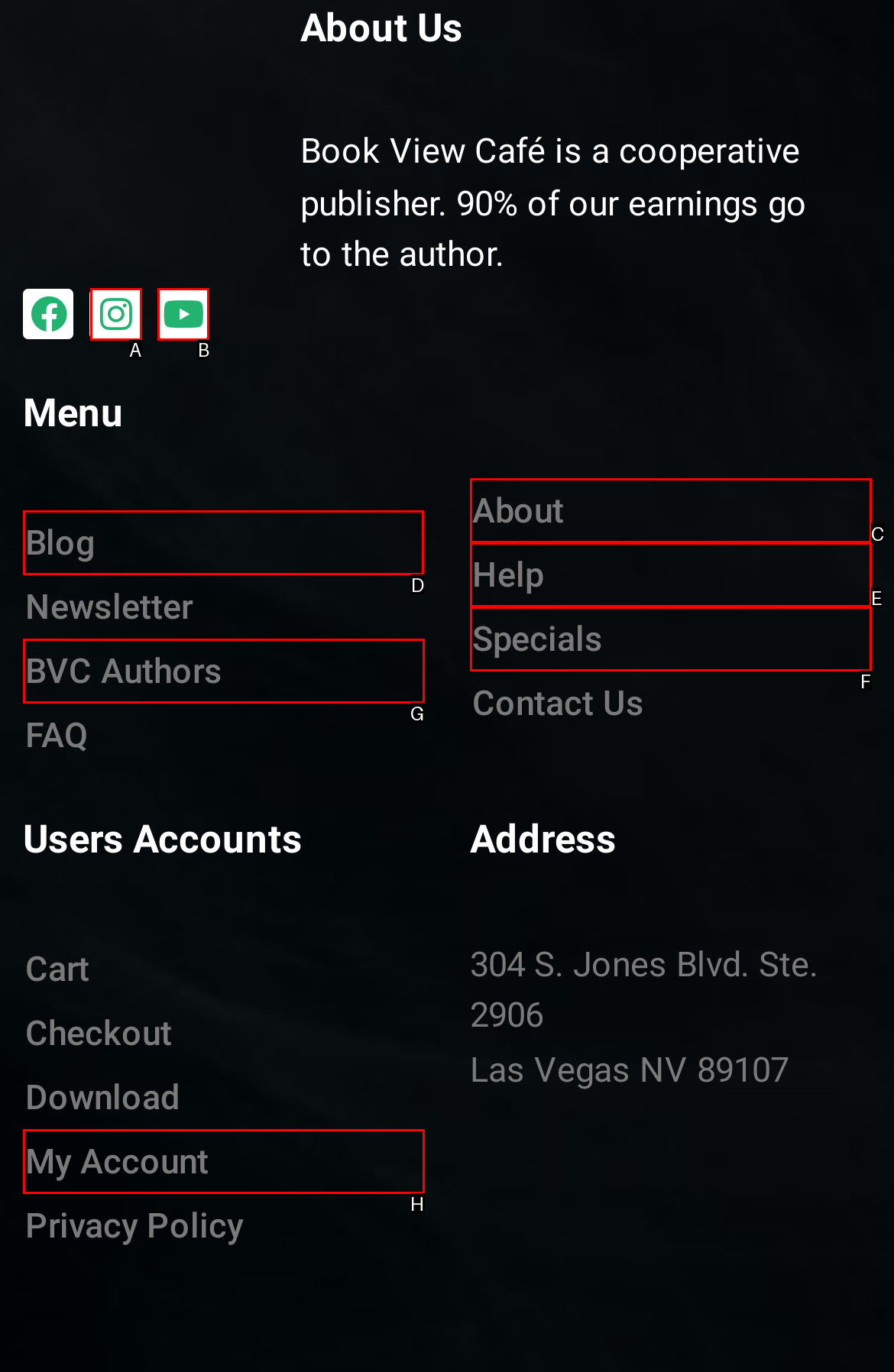Identify which lettered option completes the task: Go to the blog. Provide the letter of the correct choice.

D